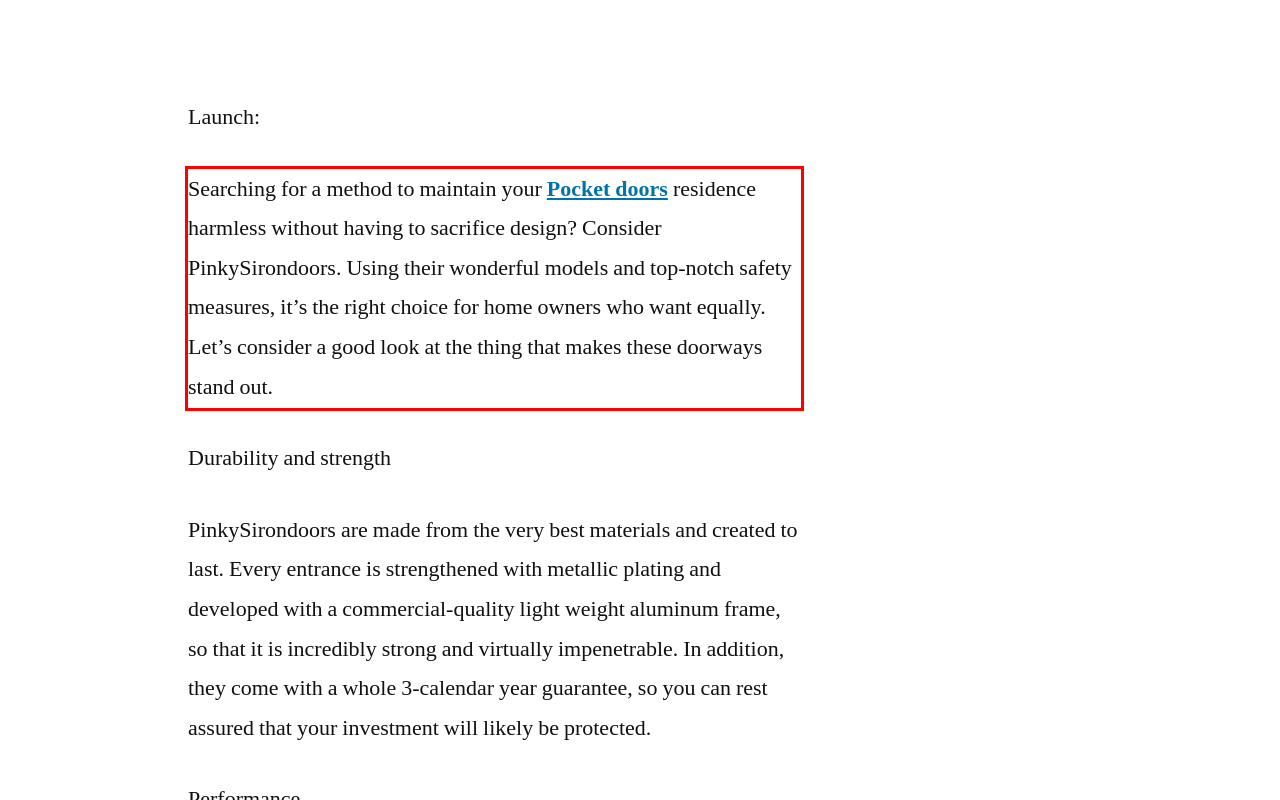Using the provided webpage screenshot, recognize the text content in the area marked by the red bounding box.

Searching for a method to maintain your Pocket doors residence harmless without having to sacrifice design? Consider PinkySirondoors. Using their wonderful models and top-notch safety measures, it’s the right choice for home owners who want equally. Let’s consider a good look at the thing that makes these doorways stand out.